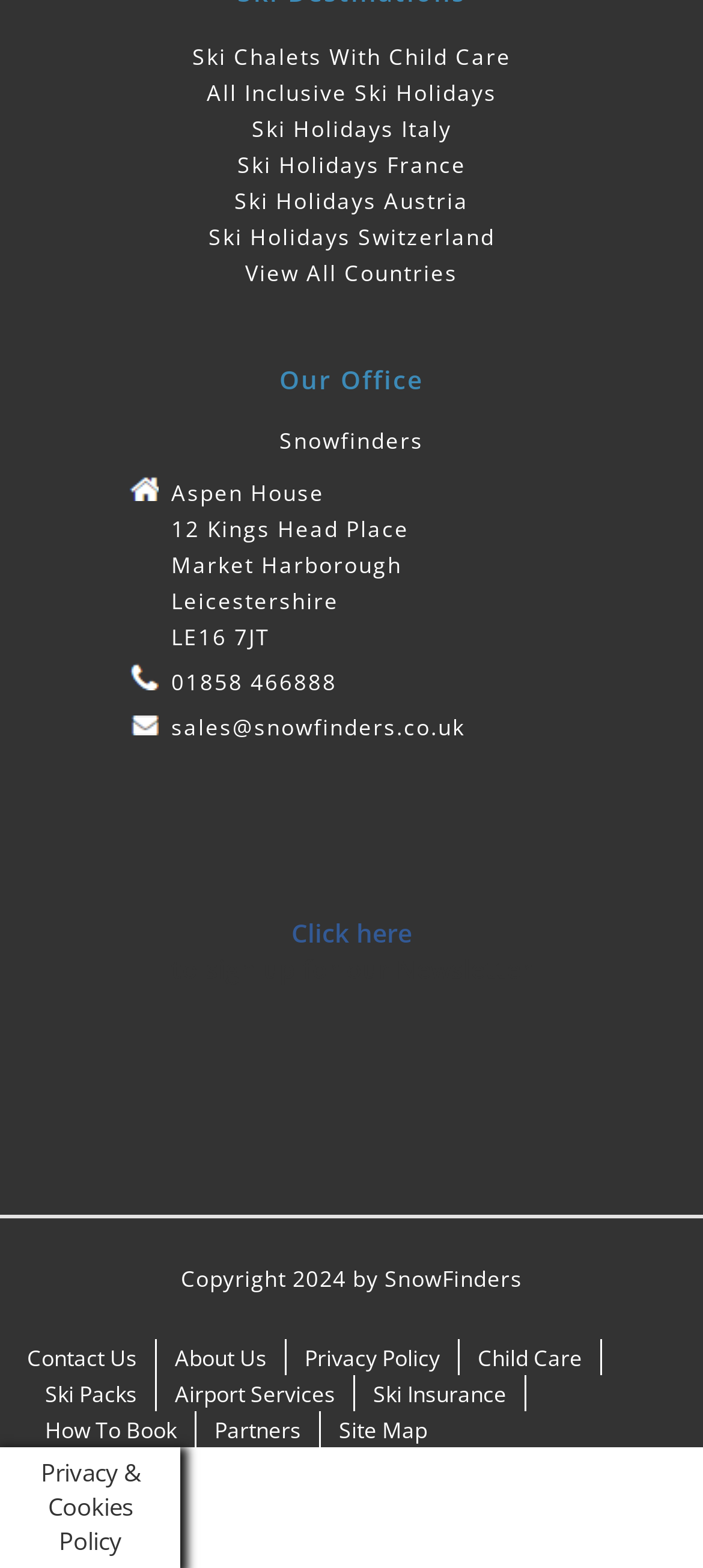Using the given description, provide the bounding box coordinates formatted as (top-left x, top-left y, bottom-right x, bottom-right y), with all values being floating point numbers between 0 and 1. Description: Contact Us

[0.038, 0.857, 0.195, 0.876]